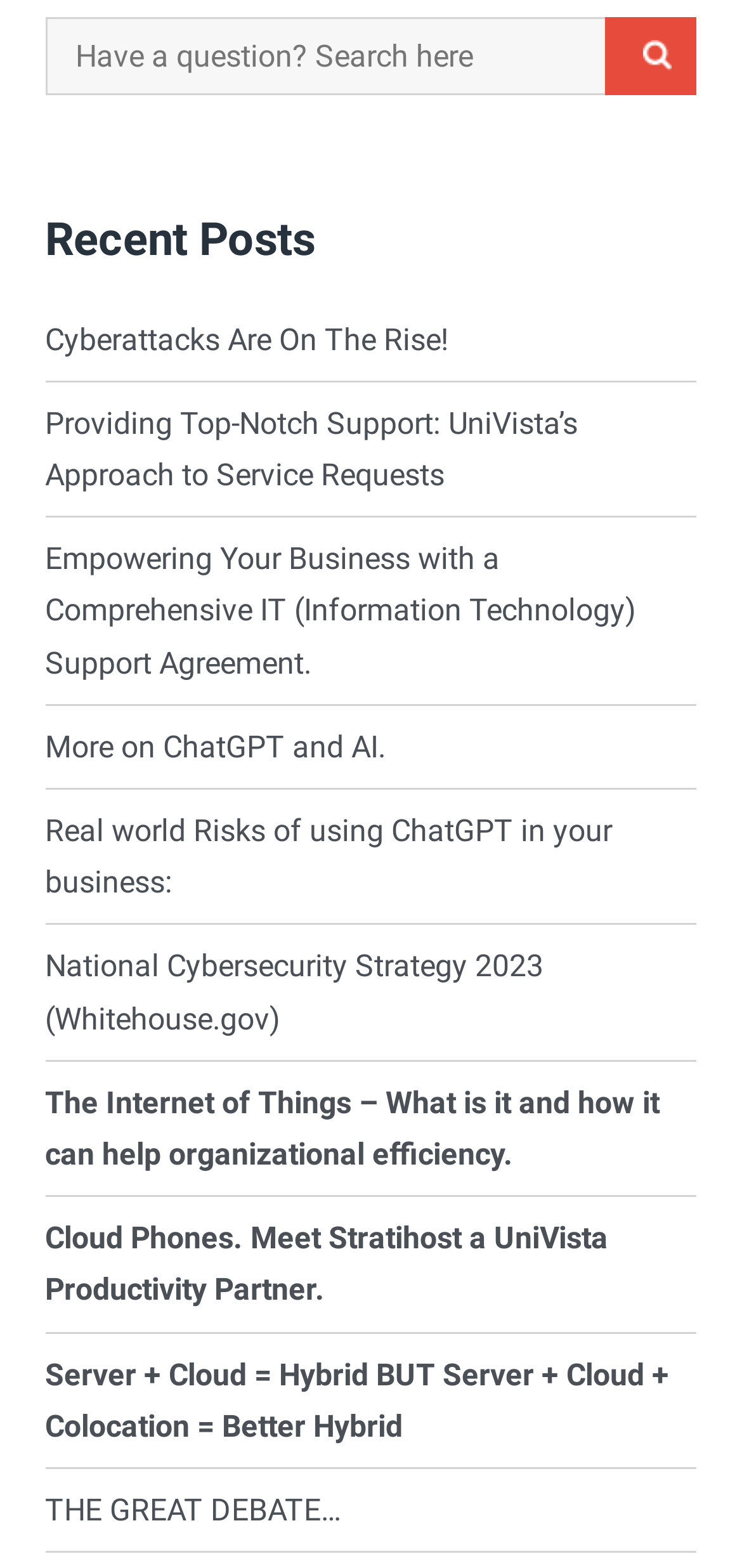Could you indicate the bounding box coordinates of the region to click in order to complete this instruction: "Click on 'More on ChatGPT and AI.'".

[0.061, 0.465, 0.52, 0.488]